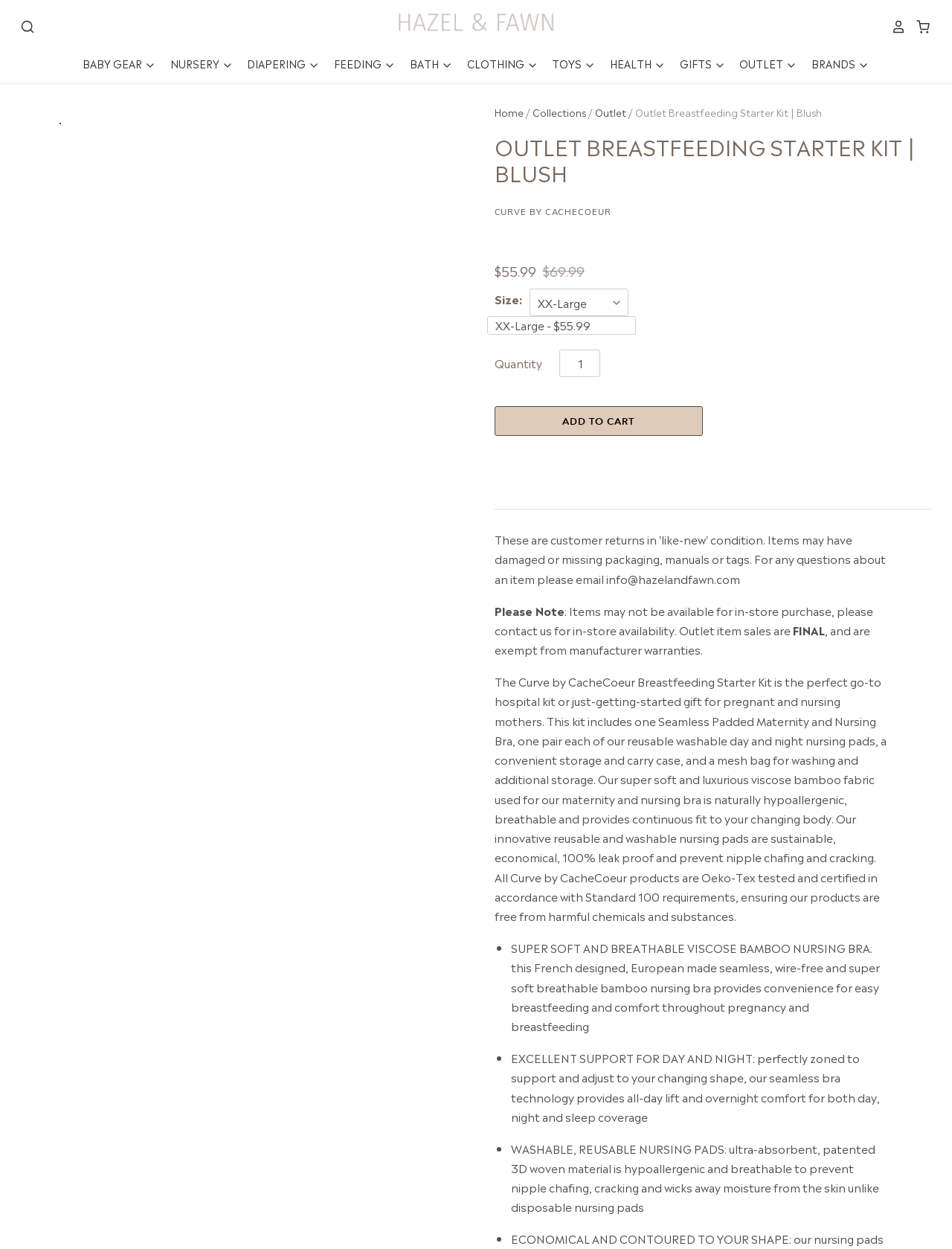Can you specify the bounding box coordinates of the area that needs to be clicked to fulfill the following instruction: "Choose a size for the product"?

[0.556, 0.231, 0.66, 0.253]